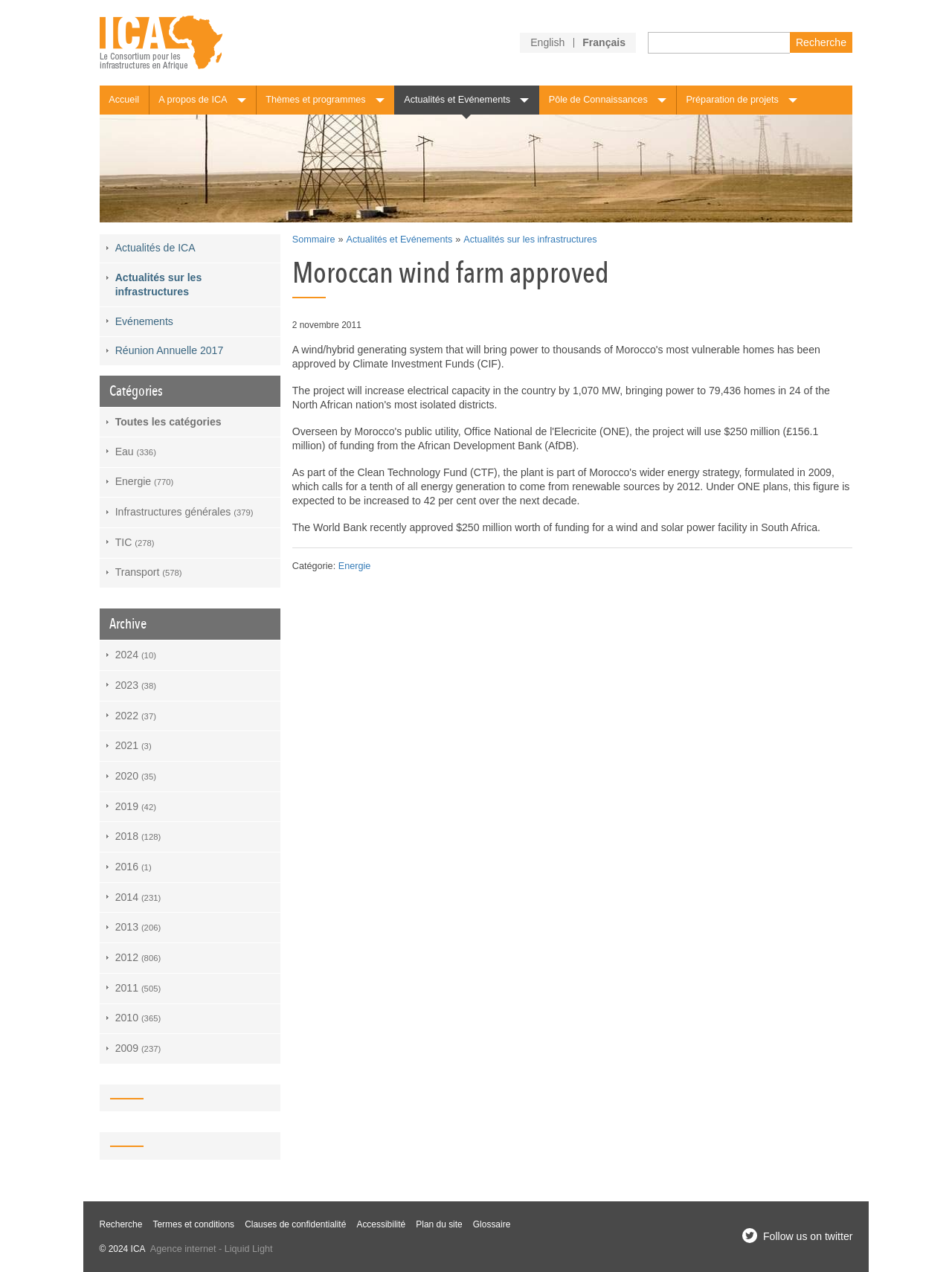Identify the bounding box for the UI element described as: "Thèmes et programmes". The coordinates should be four float numbers between 0 and 1, i.e., [left, top, right, bottom].

[0.269, 0.067, 0.414, 0.09]